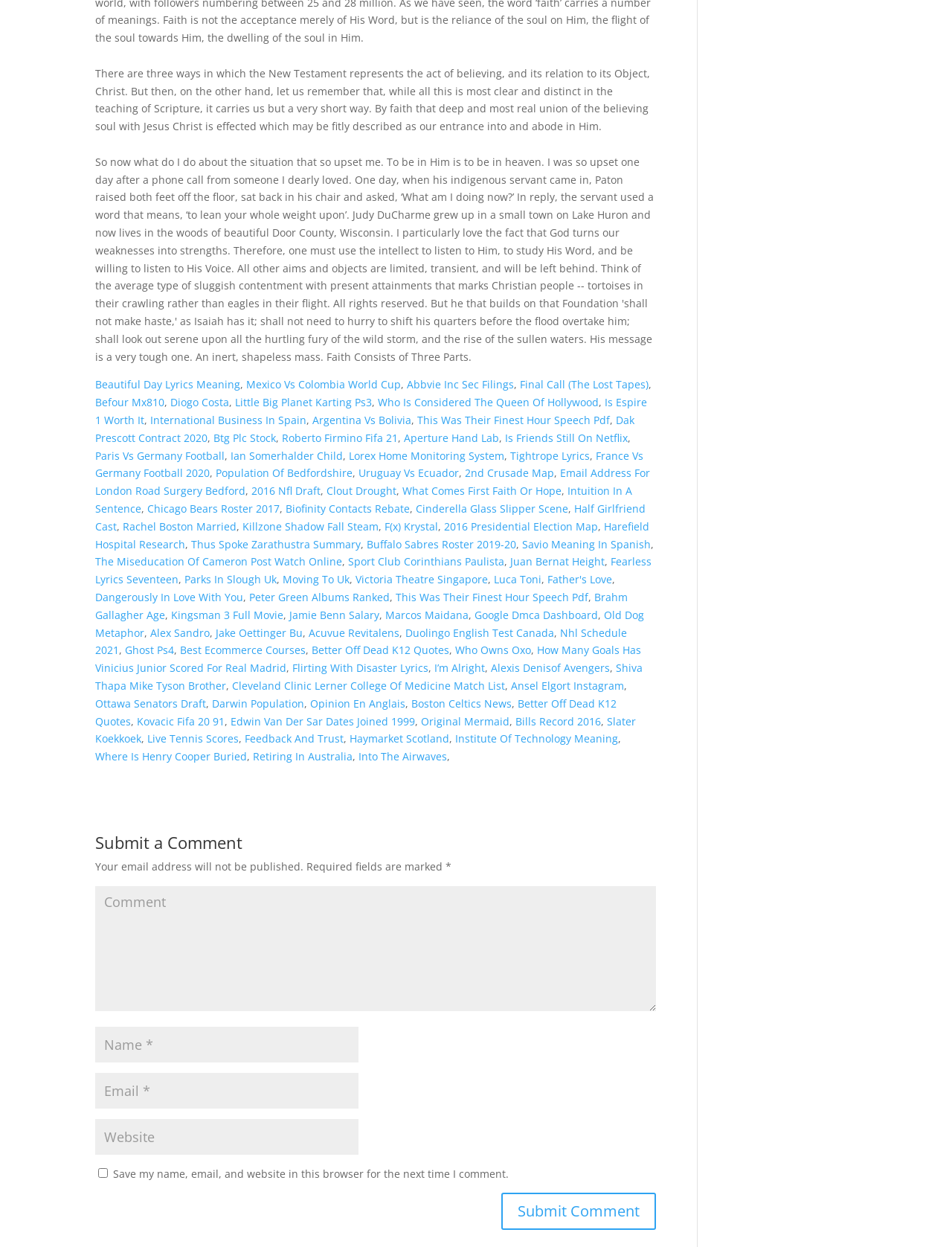What is the main topic of the webpage?
Provide an in-depth and detailed explanation in response to the question.

The webpage appears to be discussing various aspects of faith and Christianity, with quotes and references to biblical concepts. The first static text element mentions 'believing soul with Jesus Christ', indicating a focus on Christian theology.